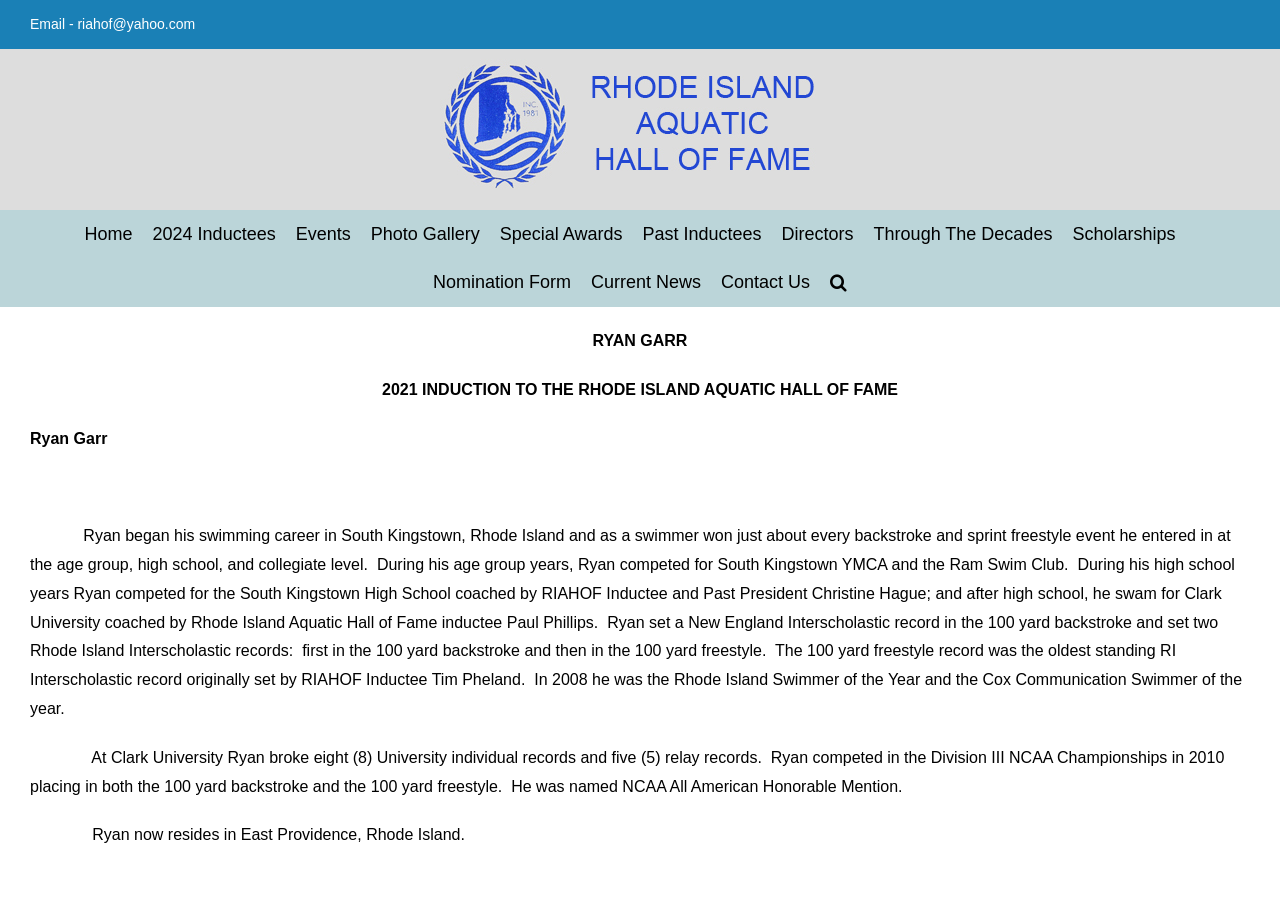Please locate the clickable area by providing the bounding box coordinates to follow this instruction: "Click on the 'WordPress Hosting' link".

None